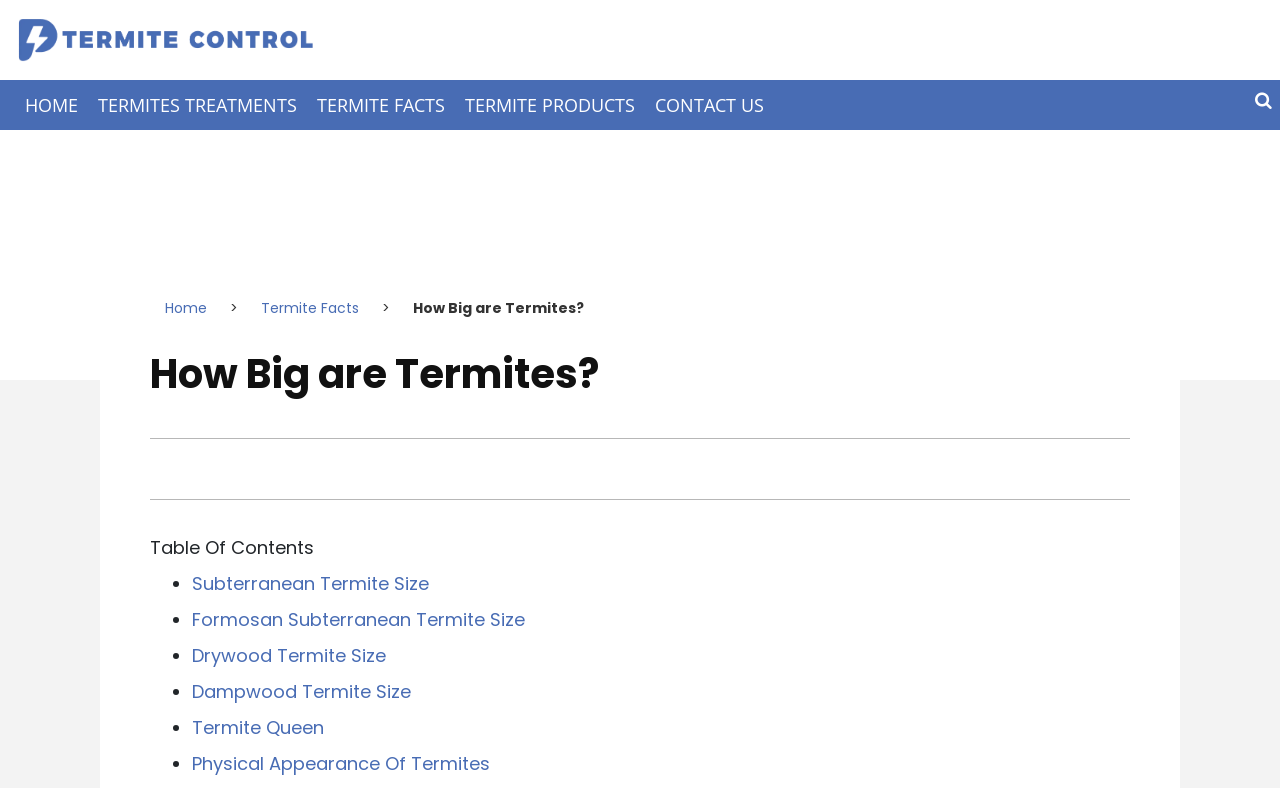Please give a short response to the question using one word or a phrase:
What is the purpose of the links at the top of the webpage?

Navigation